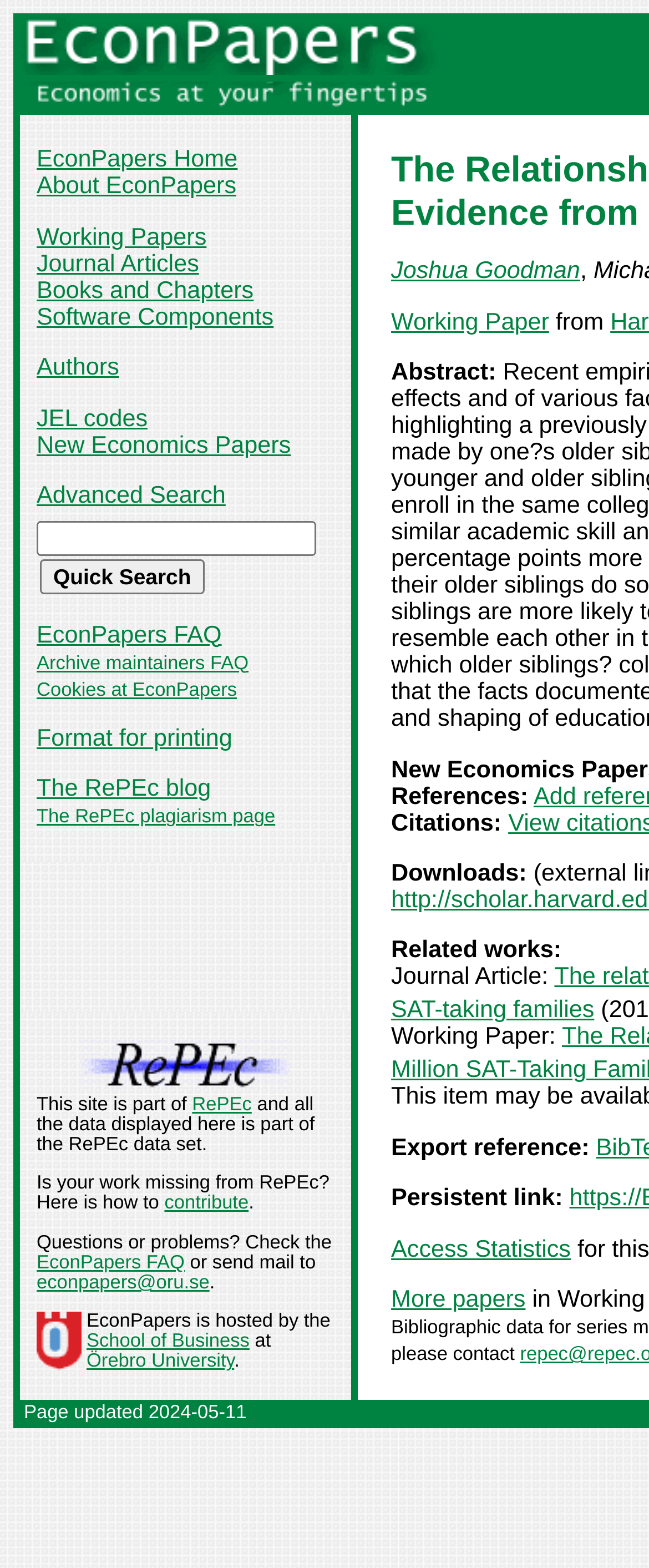Pinpoint the bounding box coordinates for the area that should be clicked to perform the following instruction: "View the 'Working Paper' by Joshua Goodman".

[0.603, 0.197, 0.846, 0.214]